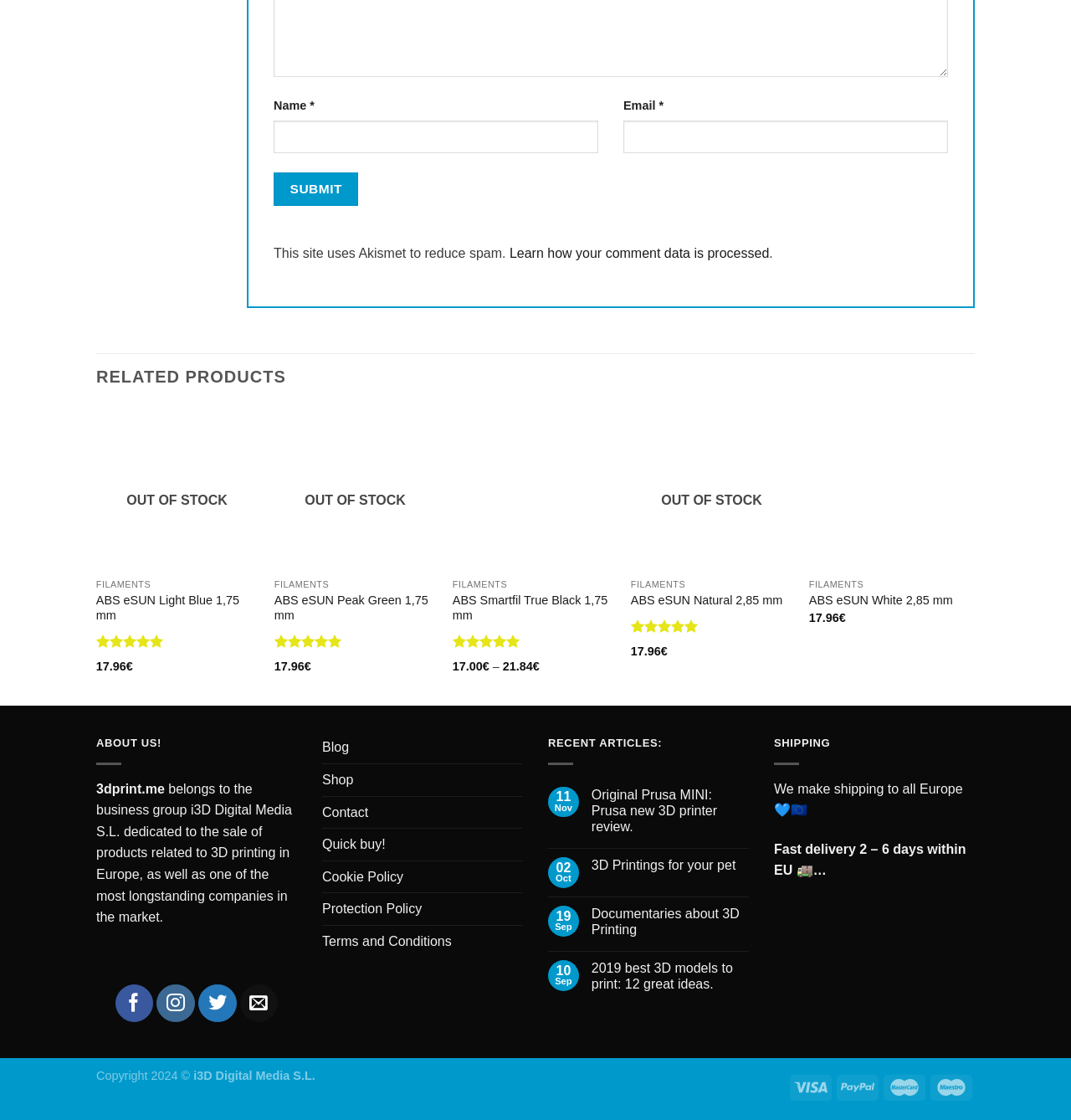What is the function of the 'Submit' button?
Using the image as a reference, answer the question with a short word or phrase.

To submit a comment